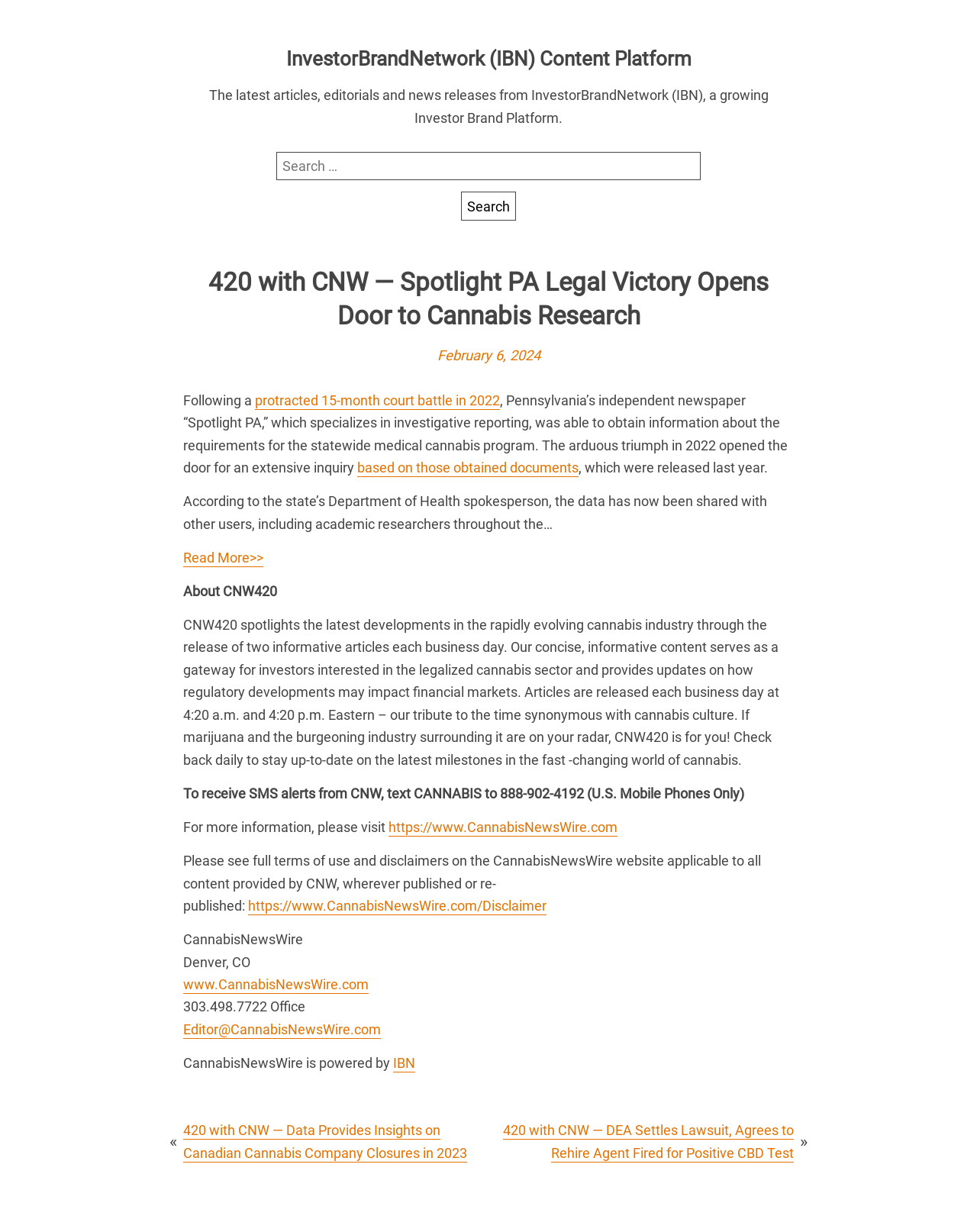Please identify the coordinates of the bounding box that should be clicked to fulfill this instruction: "Read more about the legal victory".

[0.188, 0.445, 0.27, 0.459]